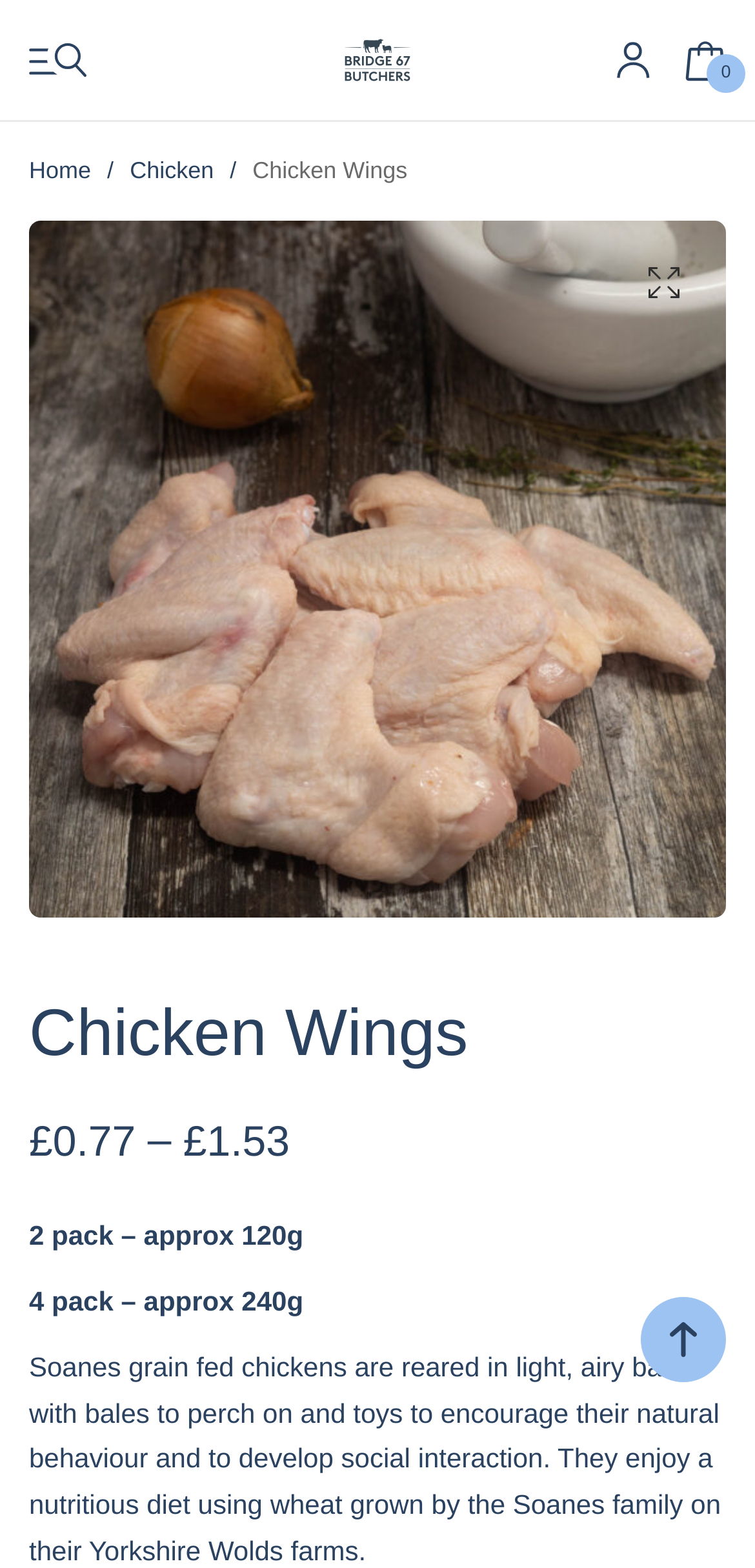What is the weight of the 4 pack chicken wings?
Provide an in-depth and detailed explanation in response to the question.

The weight of the 4 pack chicken wings can be found in the product description section, where it says '4 pack – approx 240g'.